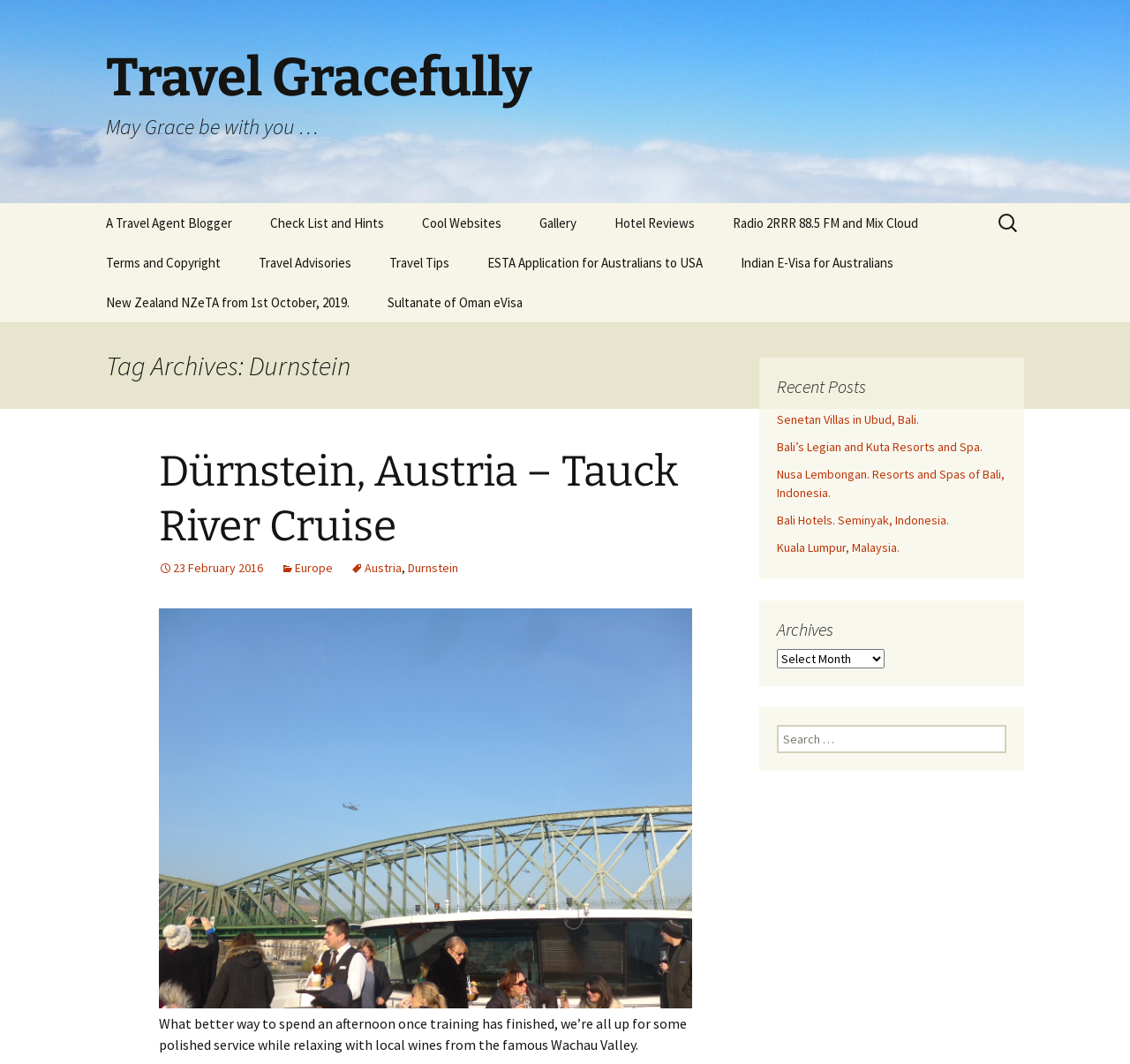Please identify the bounding box coordinates of the region to click in order to complete the given instruction: "Search for travel tips". The coordinates should be four float numbers between 0 and 1, i.e., [left, top, right, bottom].

[0.88, 0.192, 0.906, 0.227]